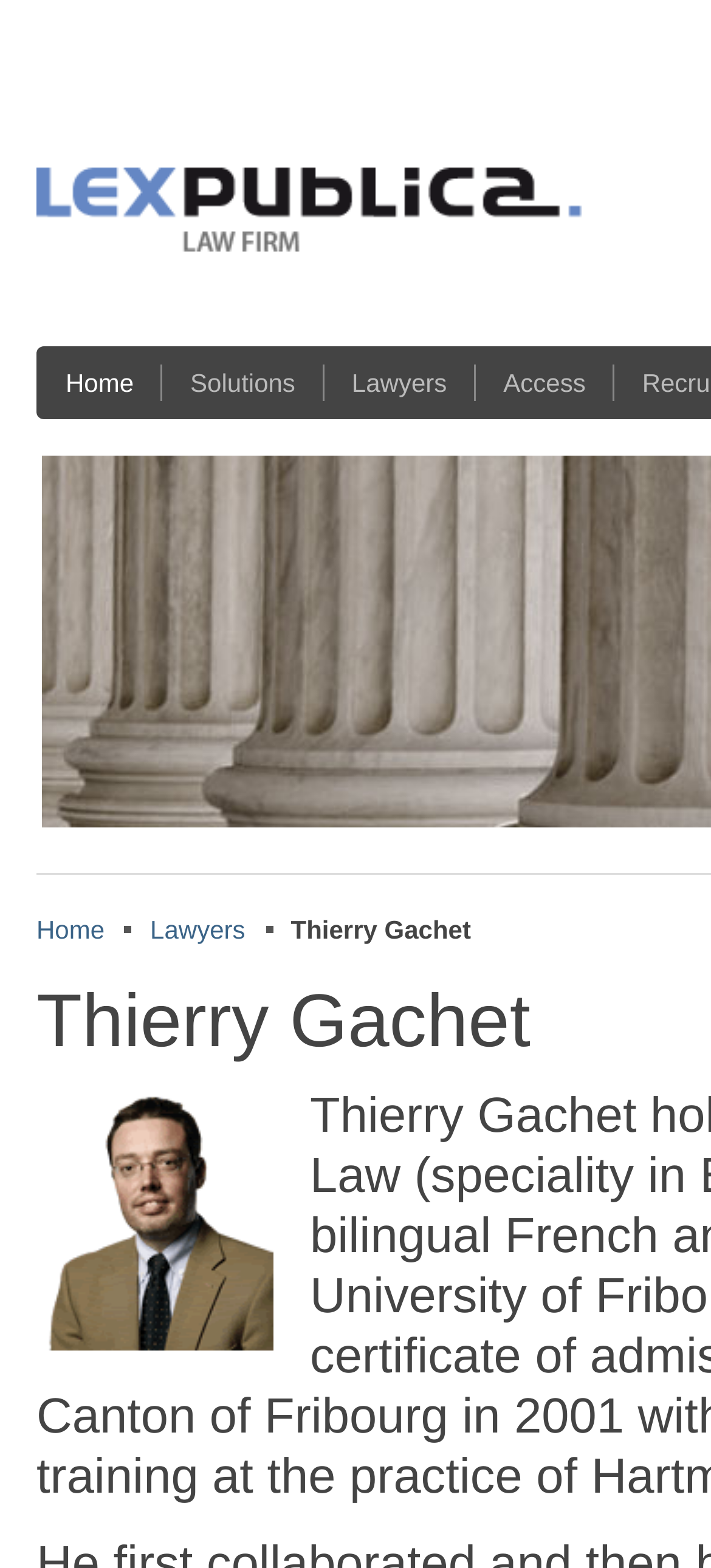Identify the bounding box of the UI element described as follows: "parent_node: Français". Provide the coordinates as four float numbers in the range of 0 to 1 [left, top, right, bottom].

[0.051, 0.058, 0.821, 0.203]